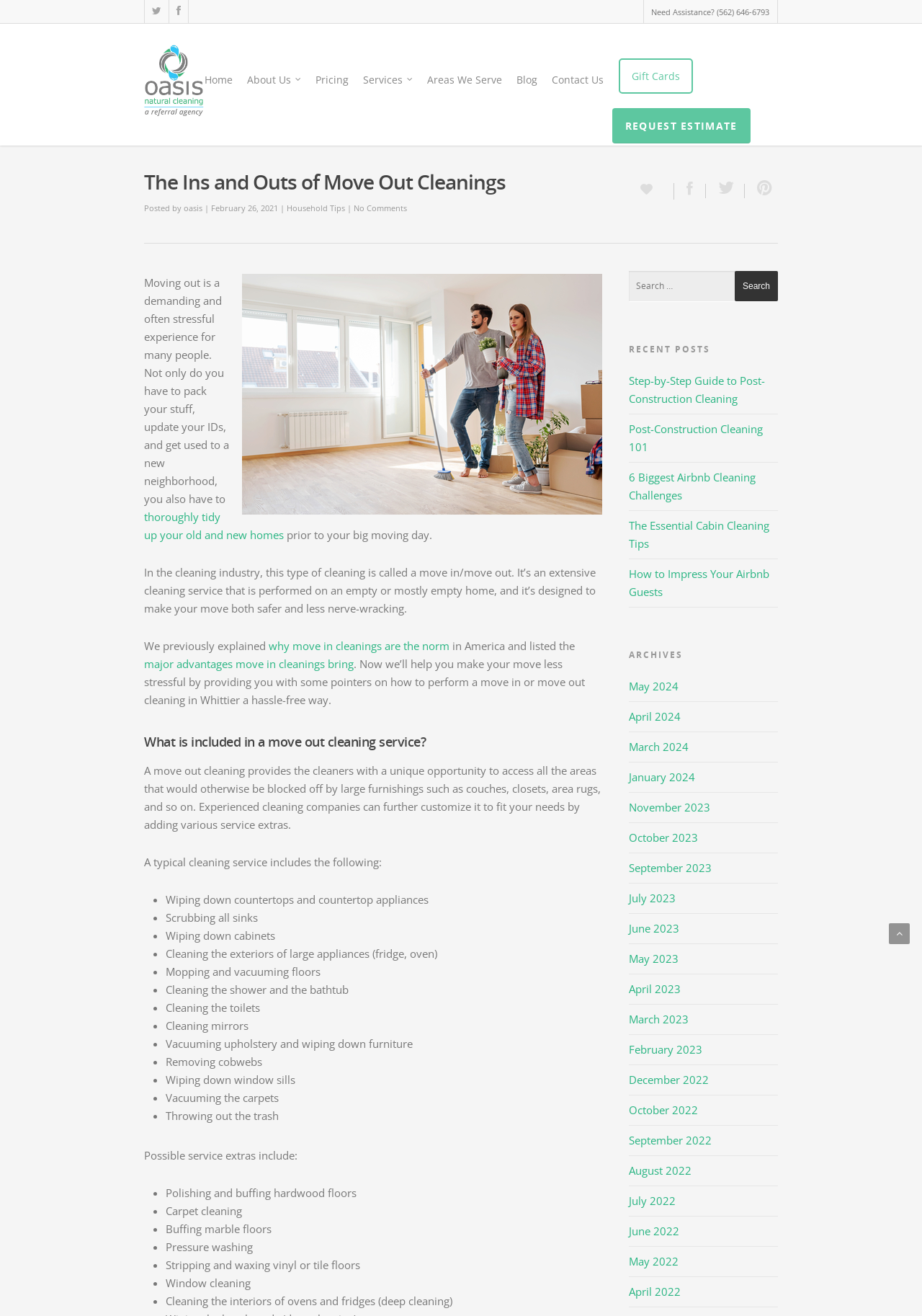Explain the webpage's design and content in an elaborate manner.

This webpage is about move out cleanings, providing information on what they are, what tasks they include, and how to perform them. At the top, there is a navigation bar with links to different sections of the website, including "Home", "About Us", "Pricing", "Services", "Areas We Serve", "Blog", "Contact Us", and "Gift Cards". 

Below the navigation bar, there is a heading "The Ins and Outs of Move Out Cleanings" followed by a brief introduction to the topic. The introduction is accompanied by a related image on the right side. 

The main content of the webpage is divided into sections. The first section explains what move out cleanings are and why they are important. It also provides some background information on the topic. 

The second section, "What is included in a move out cleaning service?", lists the tasks that are typically included in a move out cleaning service. These tasks include wiping down countertops, scrubbing sinks, wiping down cabinets, cleaning large appliances, mopping and vacuuming floors, cleaning the shower and bathtub, cleaning toilets, cleaning mirrors, vacuuming upholstery, removing cobwebs, wiping down window sills, and vacuuming carpets. 

The third section discusses possible service extras that can be added to a move out cleaning service, such as polishing and buffing hardwood floors, carpet cleaning, buffing marble floors, pressure washing, stripping and waxing vinyl or tile floors, window cleaning, and deep cleaning of ovens and fridges. 

Throughout the webpage, there are links to other related articles and resources, such as "Household Tips" and "why move in cleanings are the norm". There are also social media links and a "REQUEST ESTIMATE" button at the top right corner of the page.